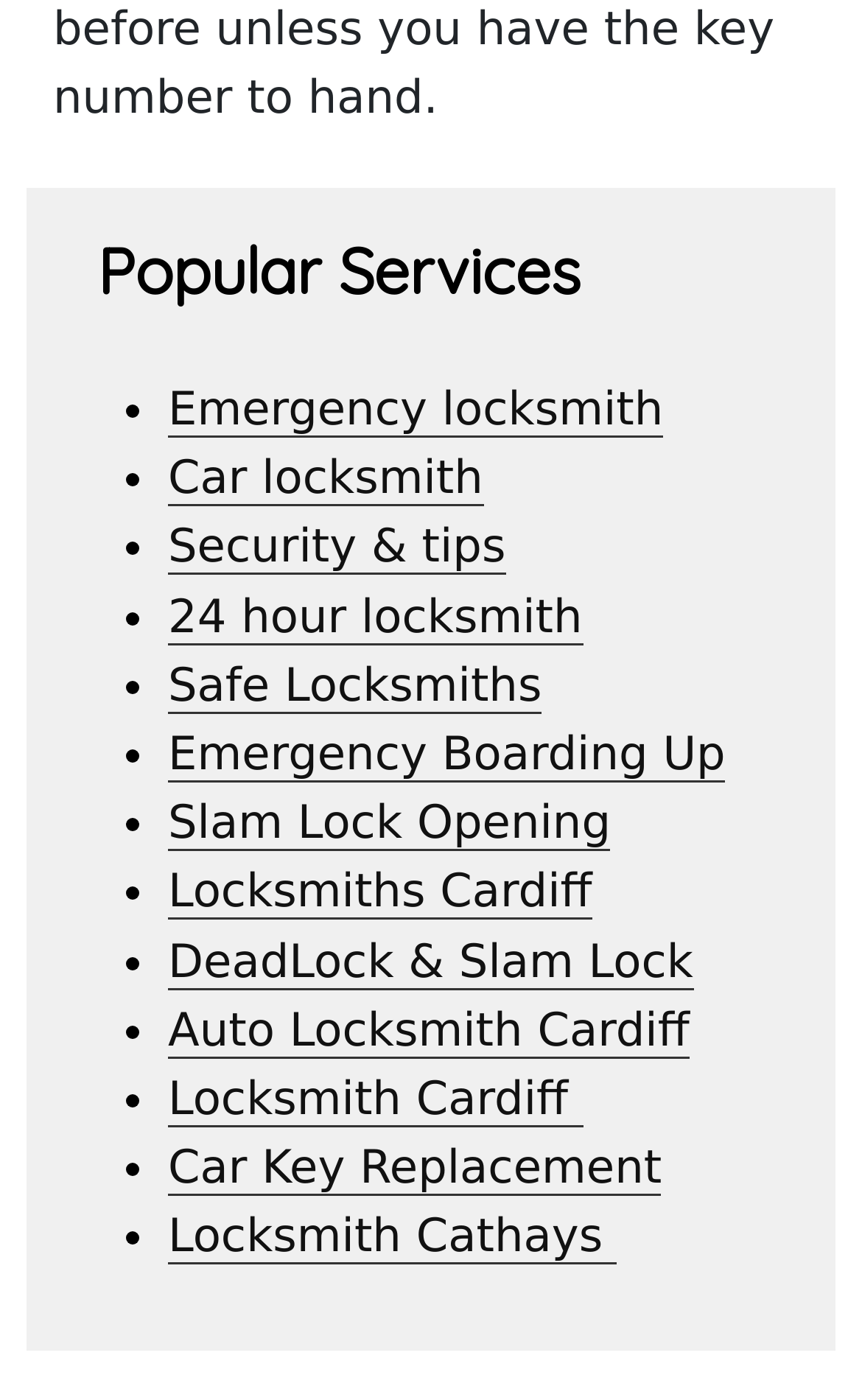Locate the bounding box coordinates of the element that needs to be clicked to carry out the instruction: "Click on Emergency locksmith". The coordinates should be given as four float numbers ranging from 0 to 1, i.e., [left, top, right, bottom].

[0.195, 0.273, 0.77, 0.313]